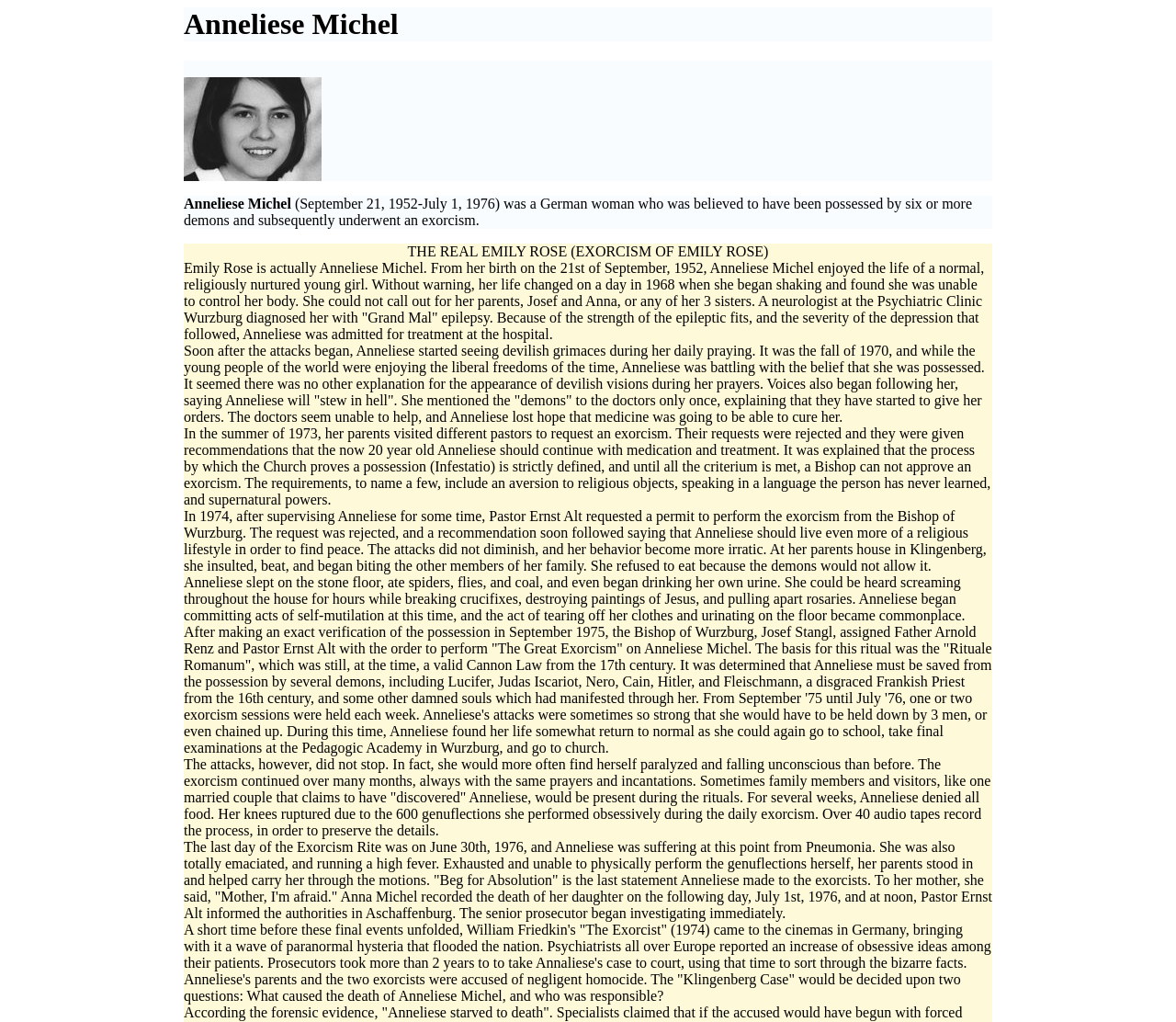Determine the bounding box coordinates for the UI element described. Format the coordinates as (top-left x, top-left y, bottom-right x, bottom-right y) and ensure all values are between 0 and 1. Element description: title="Anneliese Michel"

[0.156, 0.165, 0.273, 0.18]